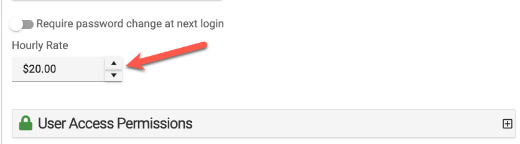Use the details in the image to answer the question thoroughly: 
What is the purpose of the toggle switch below the hourly rate setting?

The toggle switch is indicated by a switch that is likely in an 'off' position, and its purpose is to require a password change on the next login, as described in the caption.